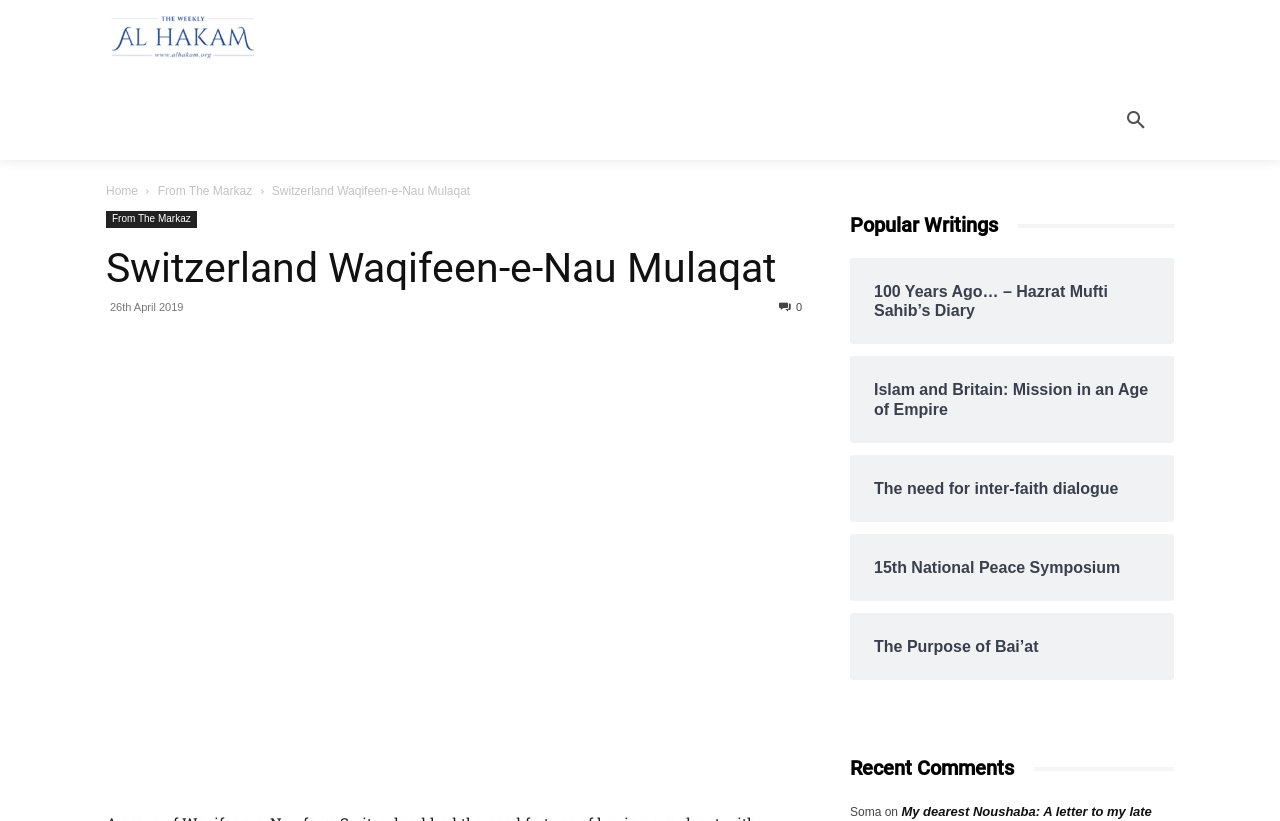Could you indicate the bounding box coordinates of the region to click in order to complete this instruction: "View 100 Years Ago… – Hazrat Mufti Sahib’s Diary".

[0.683, 0.343, 0.898, 0.39]